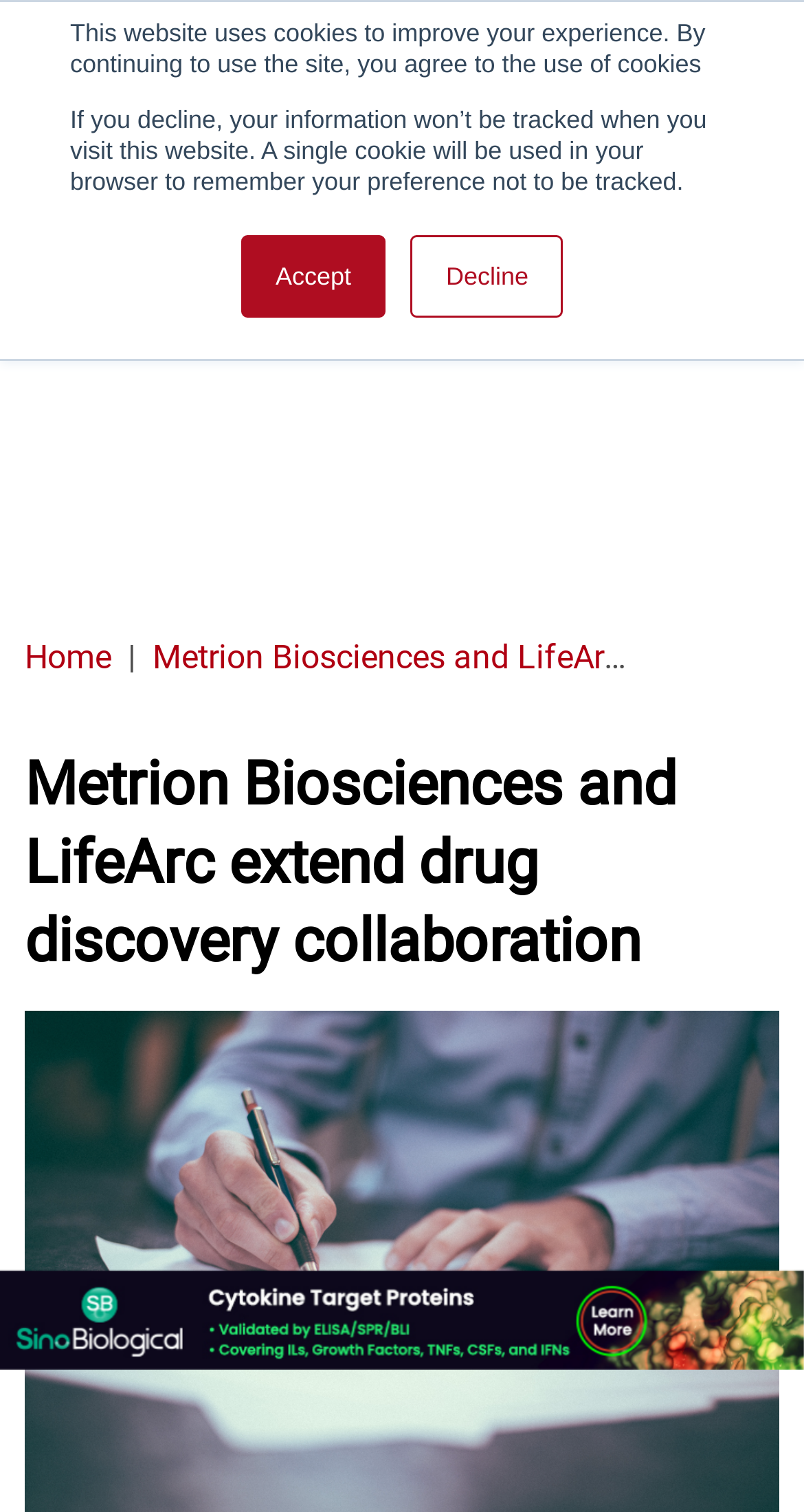What is the text of the first heading on the webpage?
Please respond to the question with a detailed and thorough explanation.

I looked for the first heading element on the webpage and found the text 'Metrion Biosciences and LifeArc extend drug discovery collaboration' which is the main heading of the webpage.